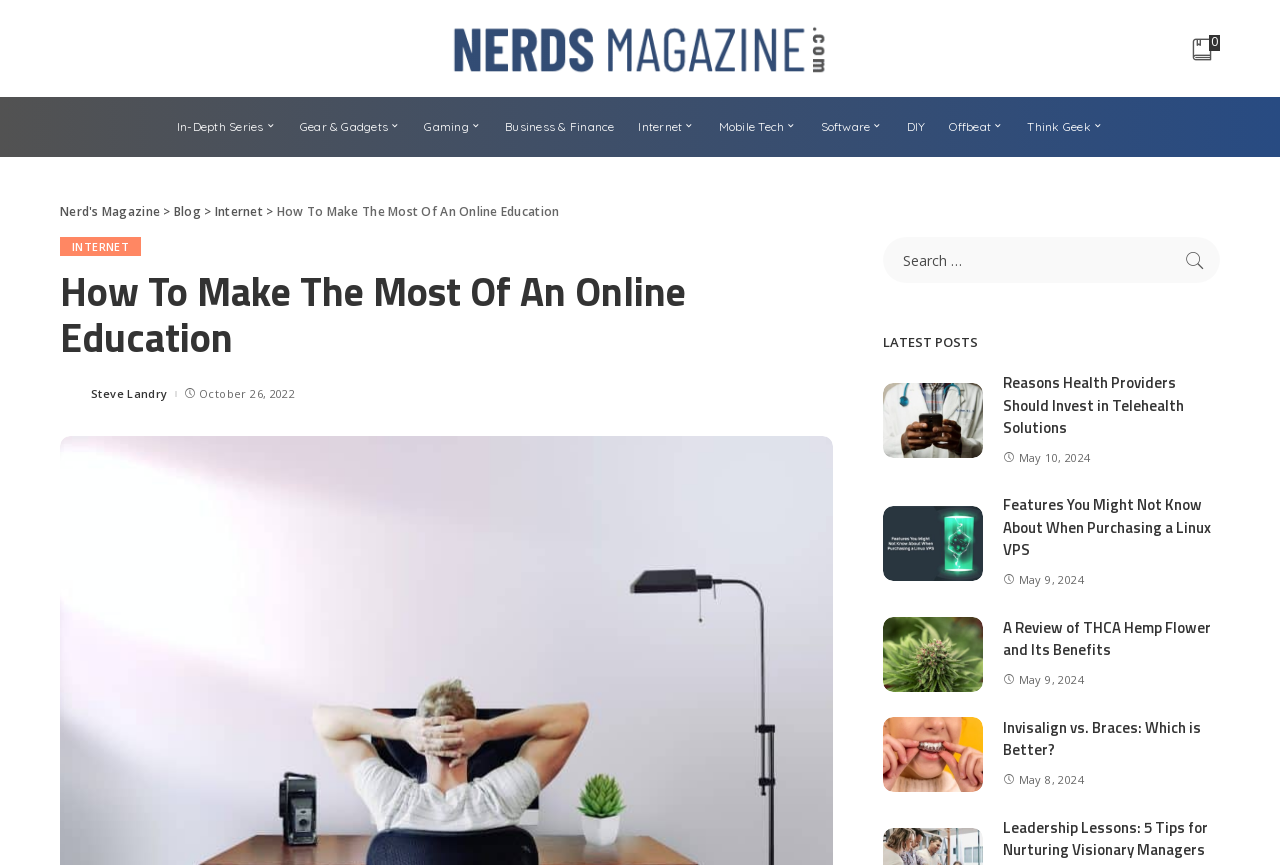Locate the bounding box coordinates of the area where you should click to accomplish the instruction: "Search for something".

[0.69, 0.274, 0.953, 0.327]